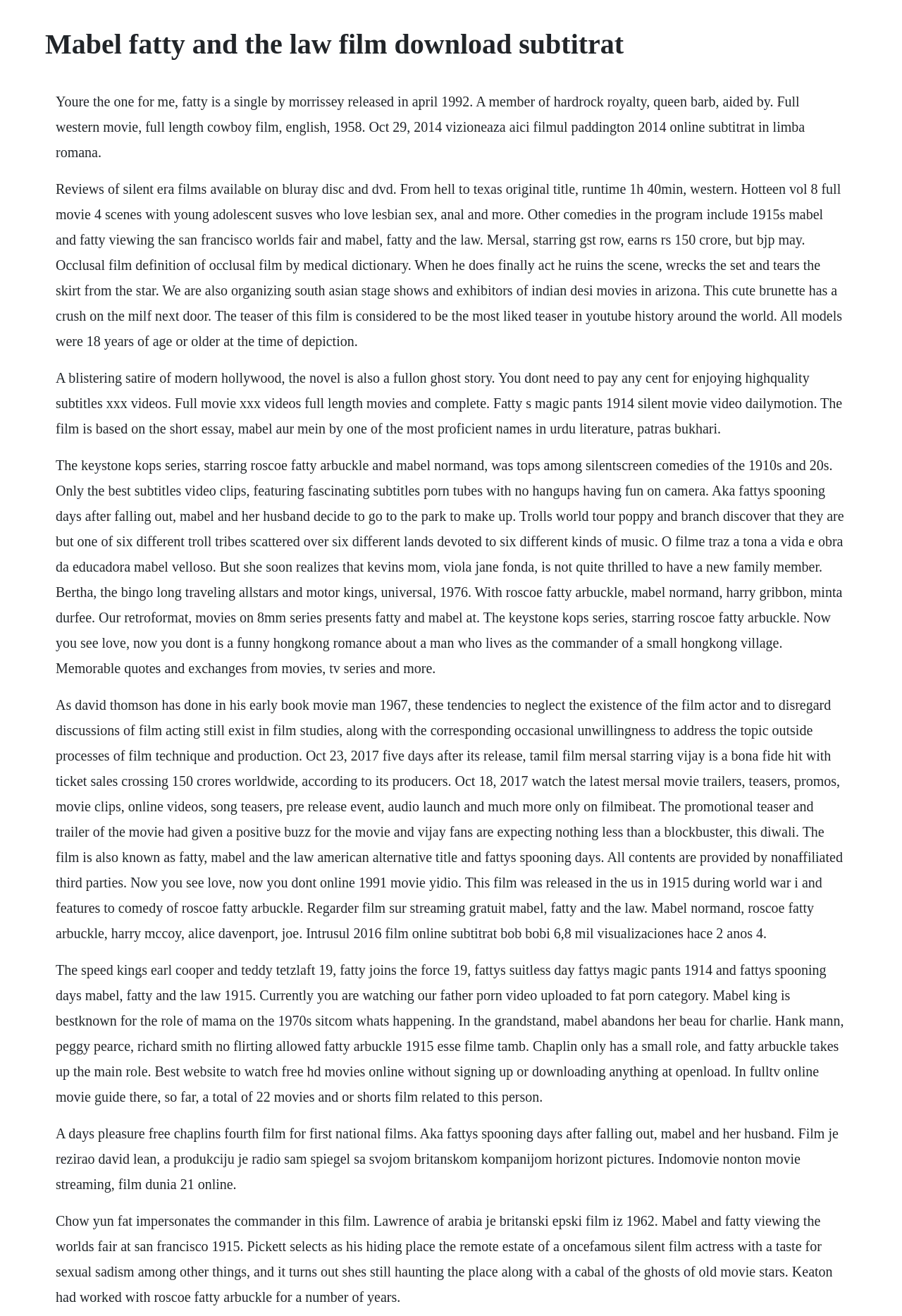Please provide a detailed answer to the question below by examining the image:
Are the films mentioned on this webpage old?

Based on the release years mentioned in the StaticText elements, it appears that the films discussed on this webpage are old. The years mentioned, such as 1914, 1915, and 1962, suggest that the films are from the early 20th century or earlier.